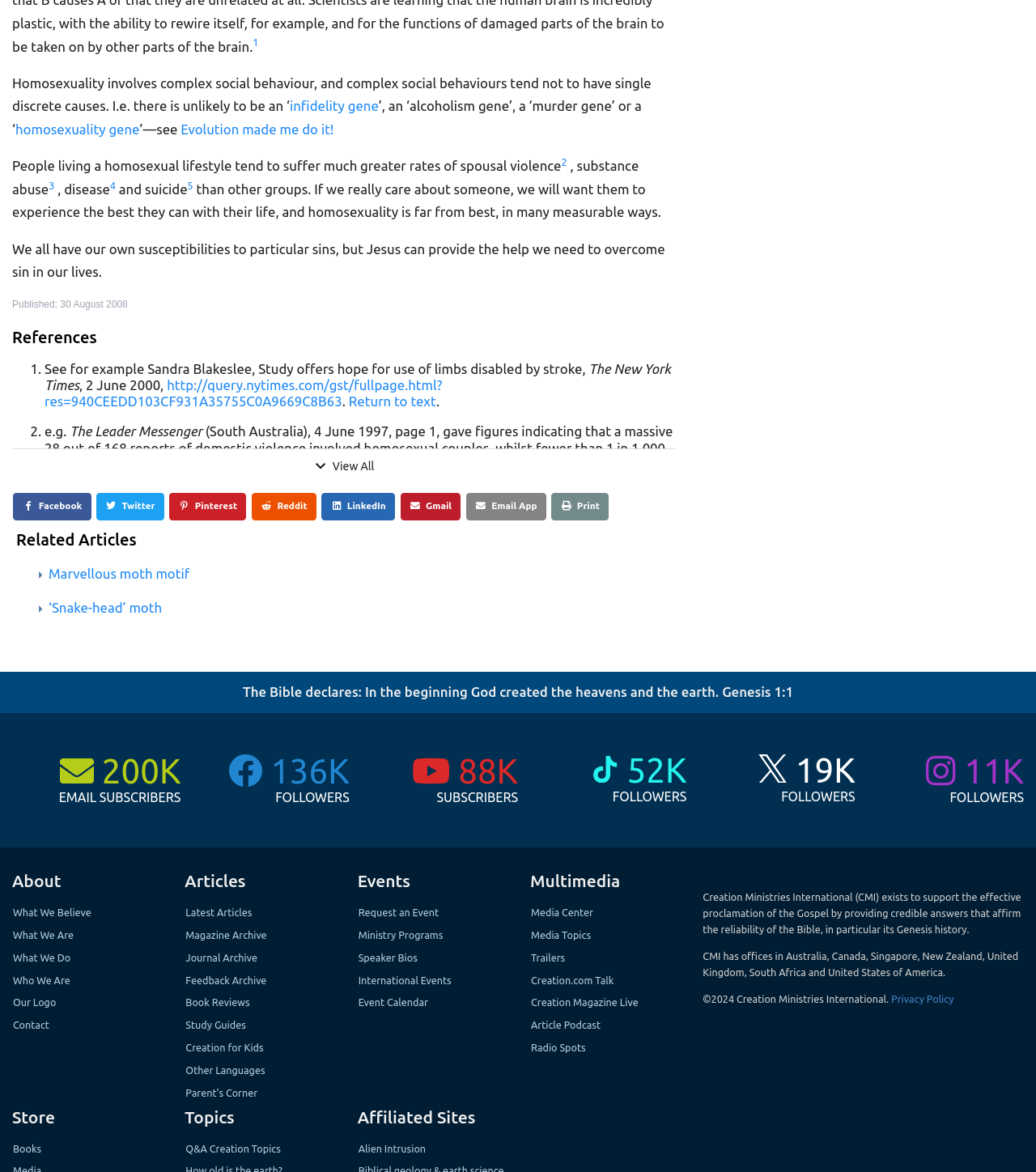Please specify the bounding box coordinates in the format (top-left x, top-left y, bottom-right x, bottom-right y), with values ranging from 0 to 1. Identify the bounding box for the UI component described as follows: Ministry Programs

[0.334, 0.793, 0.428, 0.802]